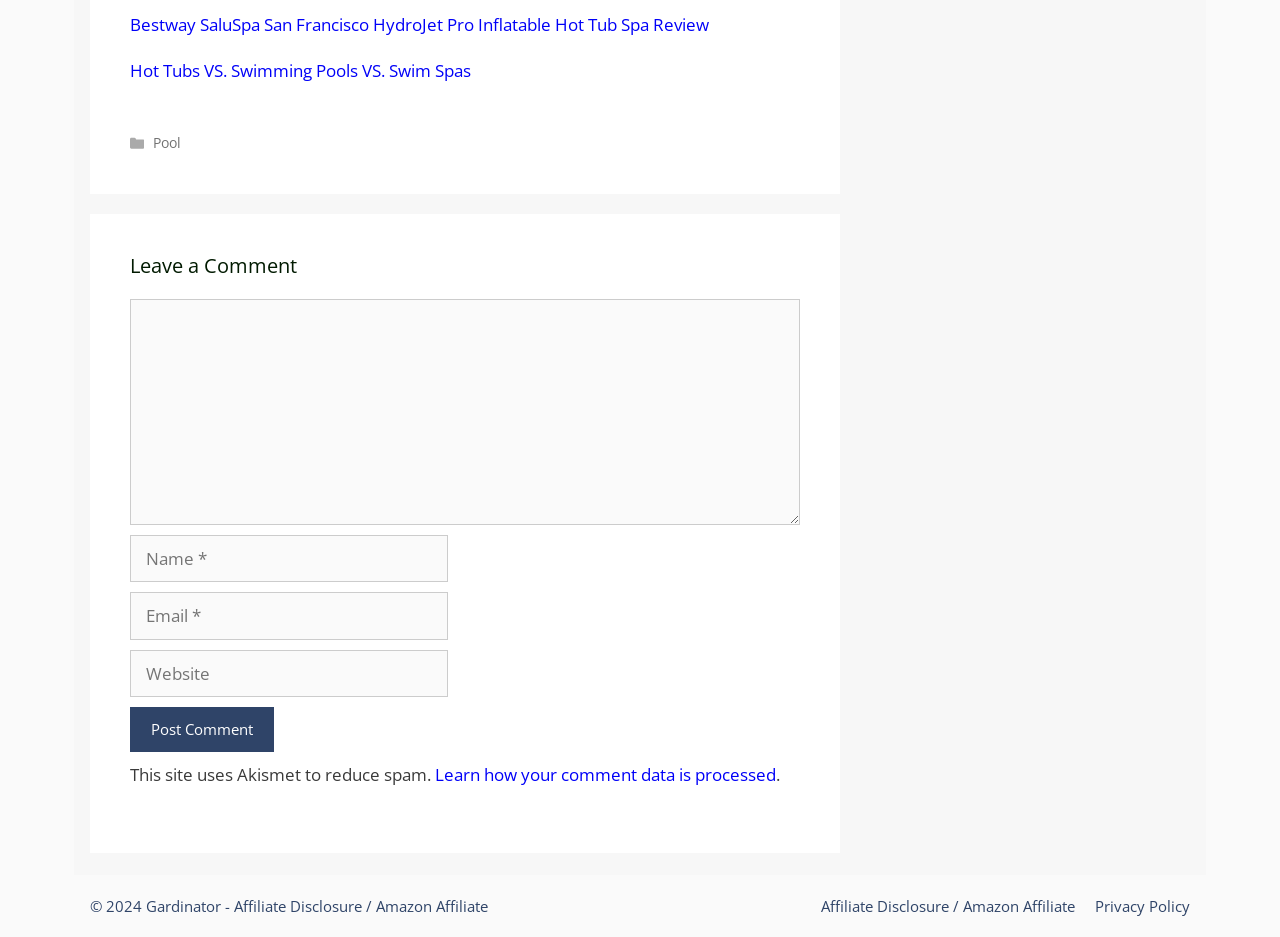Find the bounding box coordinates of the clickable element required to execute the following instruction: "Learn how your comment data is processed". Provide the coordinates as four float numbers between 0 and 1, i.e., [left, top, right, bottom].

[0.34, 0.814, 0.606, 0.839]